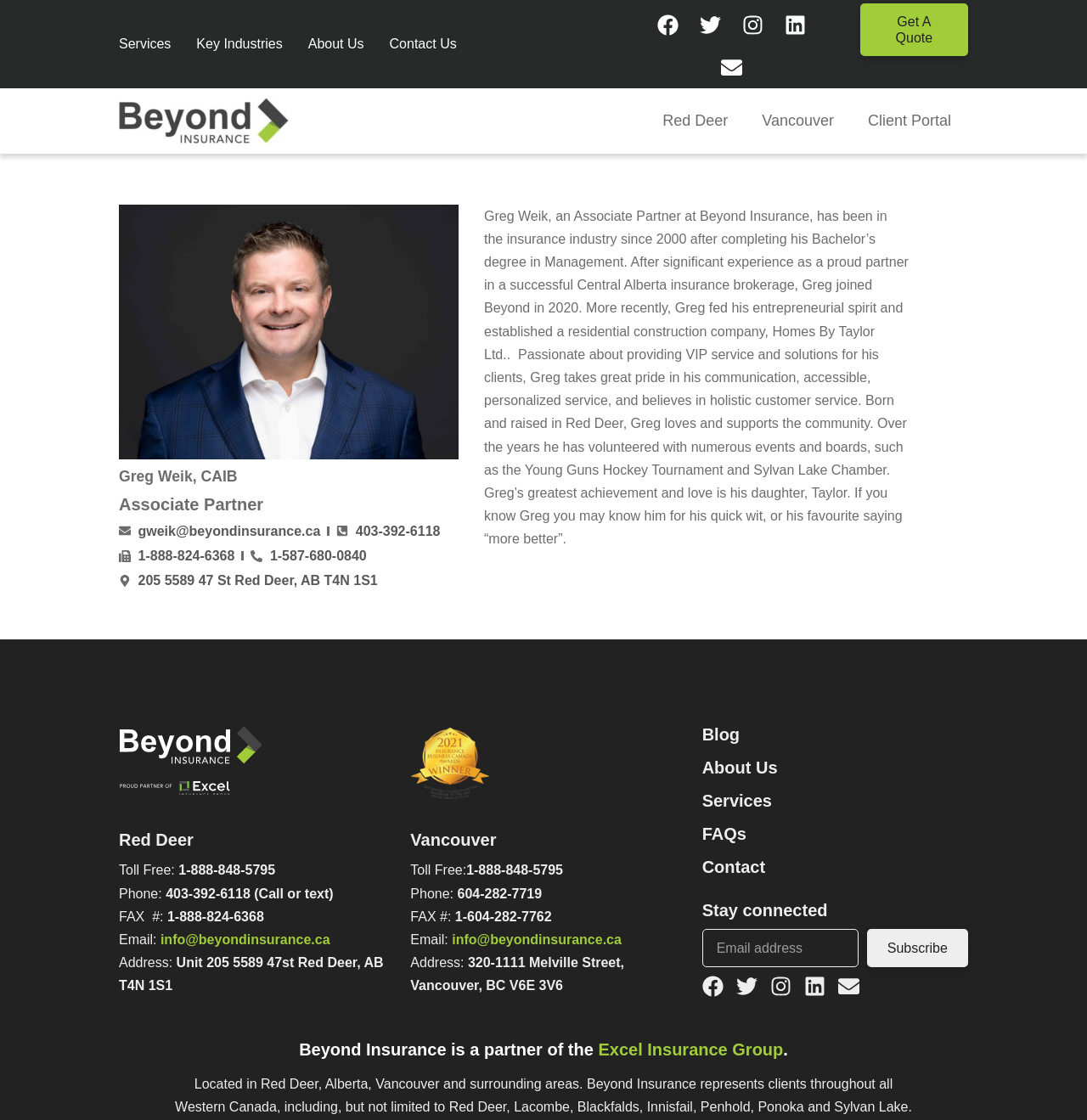Identify the bounding box coordinates of the clickable region required to complete the instruction: "Click on the 'About Us' link". The coordinates should be given as four float numbers within the range of 0 and 1, i.e., [left, top, right, bottom].

[0.283, 0.019, 0.335, 0.06]